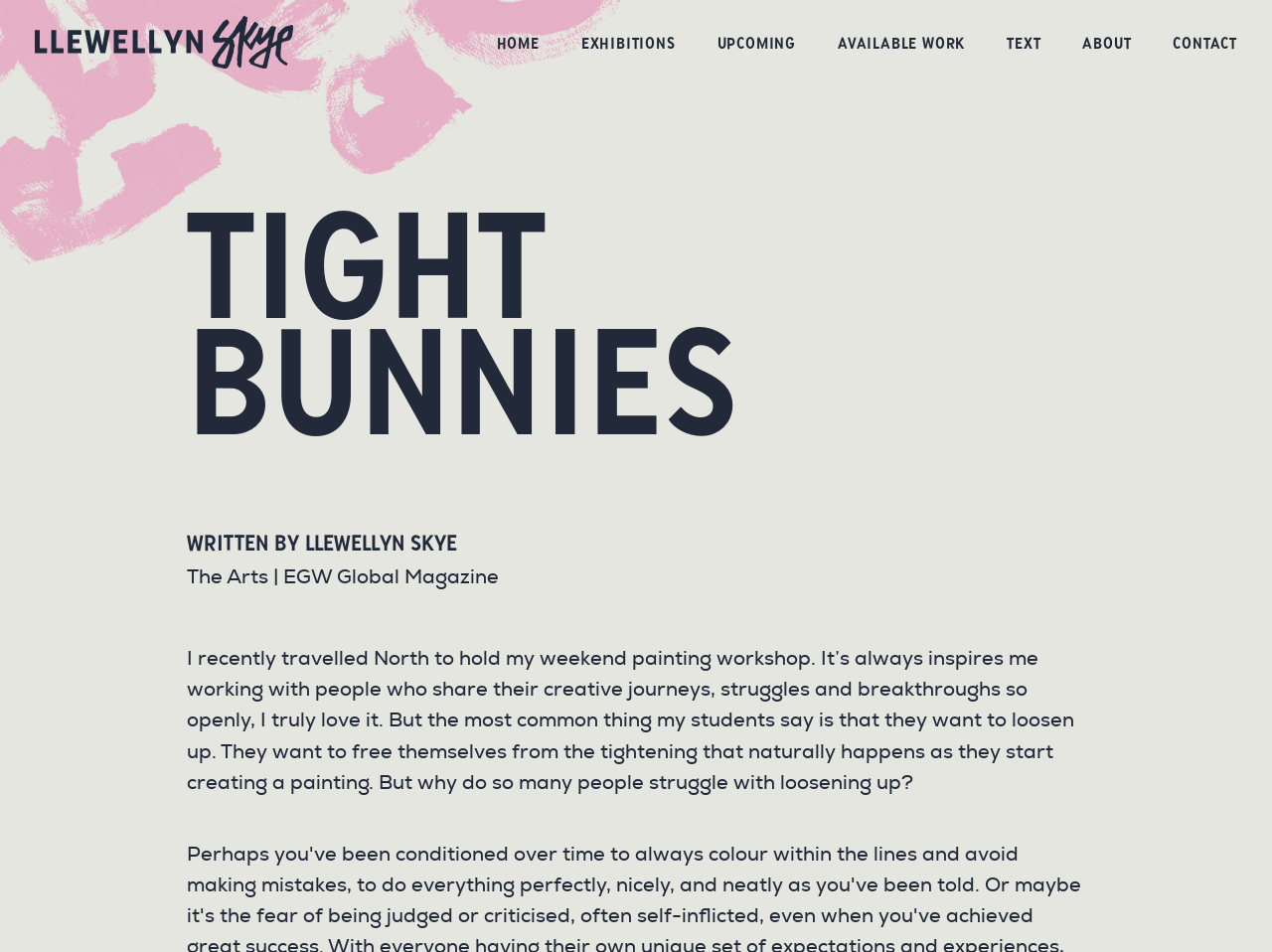What is the topic of the article?
Based on the screenshot, answer the question with a single word or phrase.

Painting workshop